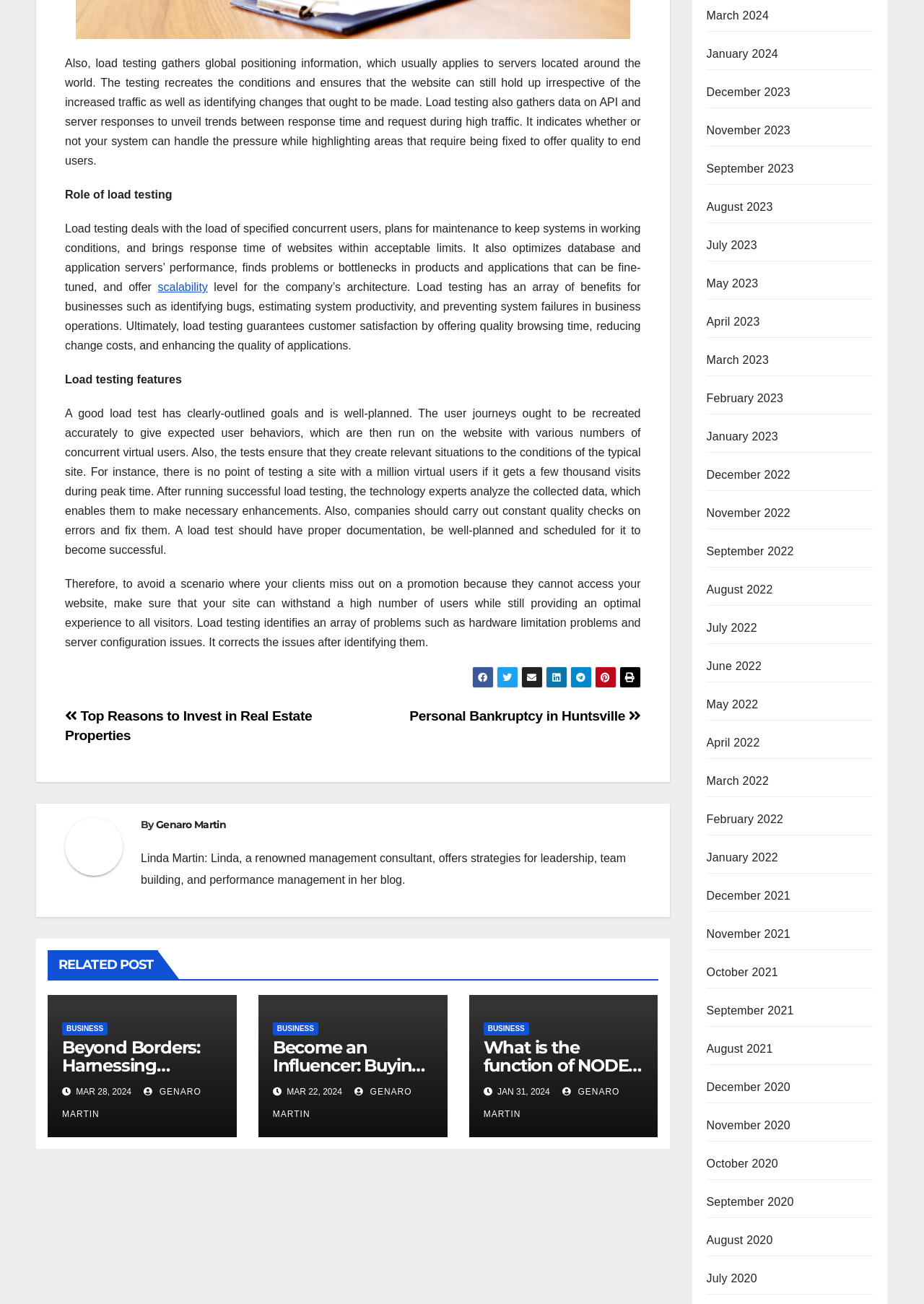Please give a succinct answer to the question in one word or phrase:
What is the role of load testing?

Identifying bugs, estimating system productivity